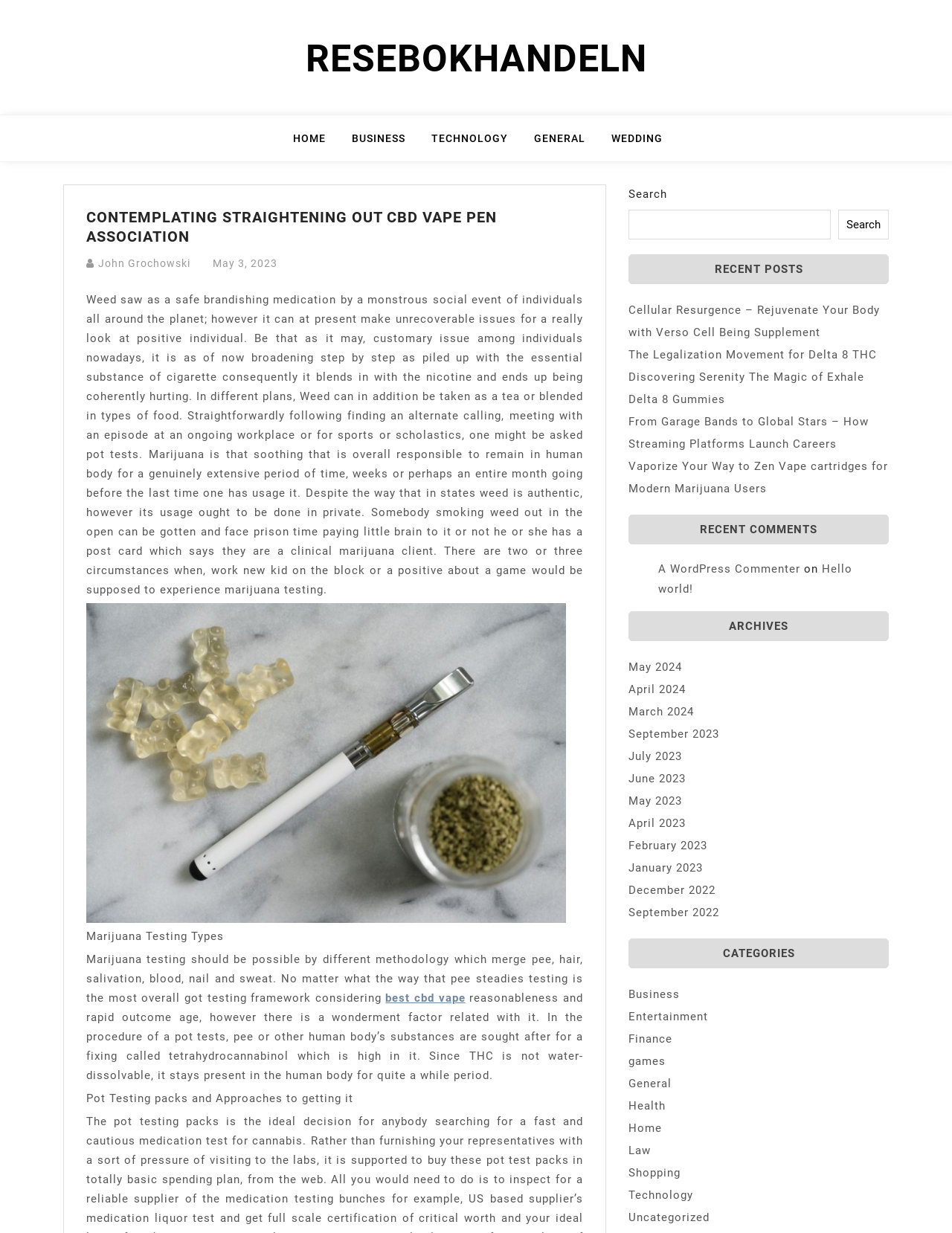Could you determine the bounding box coordinates of the clickable element to complete the instruction: "Click on the 'HOME' link"? Provide the coordinates as four float numbers between 0 and 1, i.e., [left, top, right, bottom].

[0.308, 0.104, 0.362, 0.131]